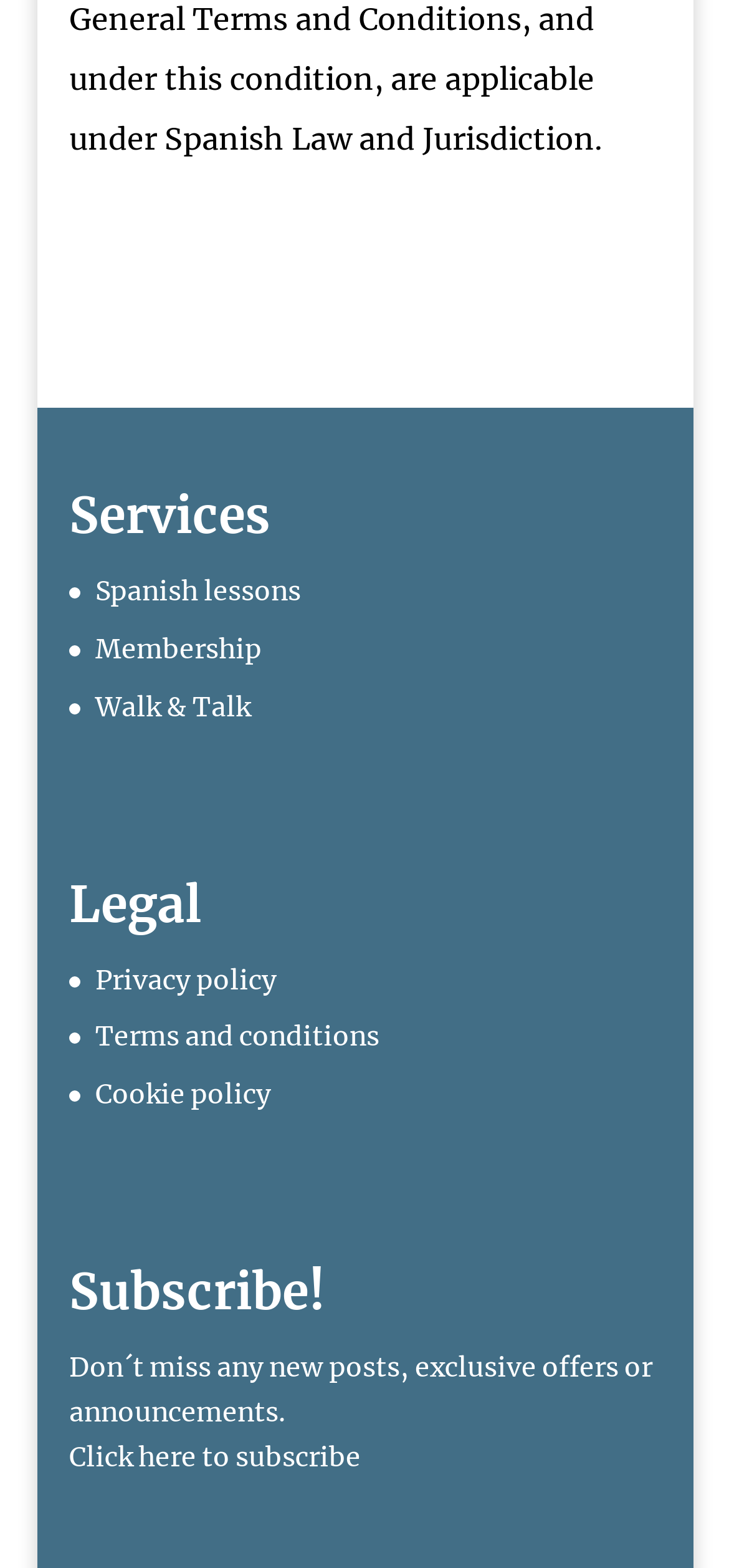Provide a short, one-word or phrase answer to the question below:
What is the first service offered?

Spanish lessons